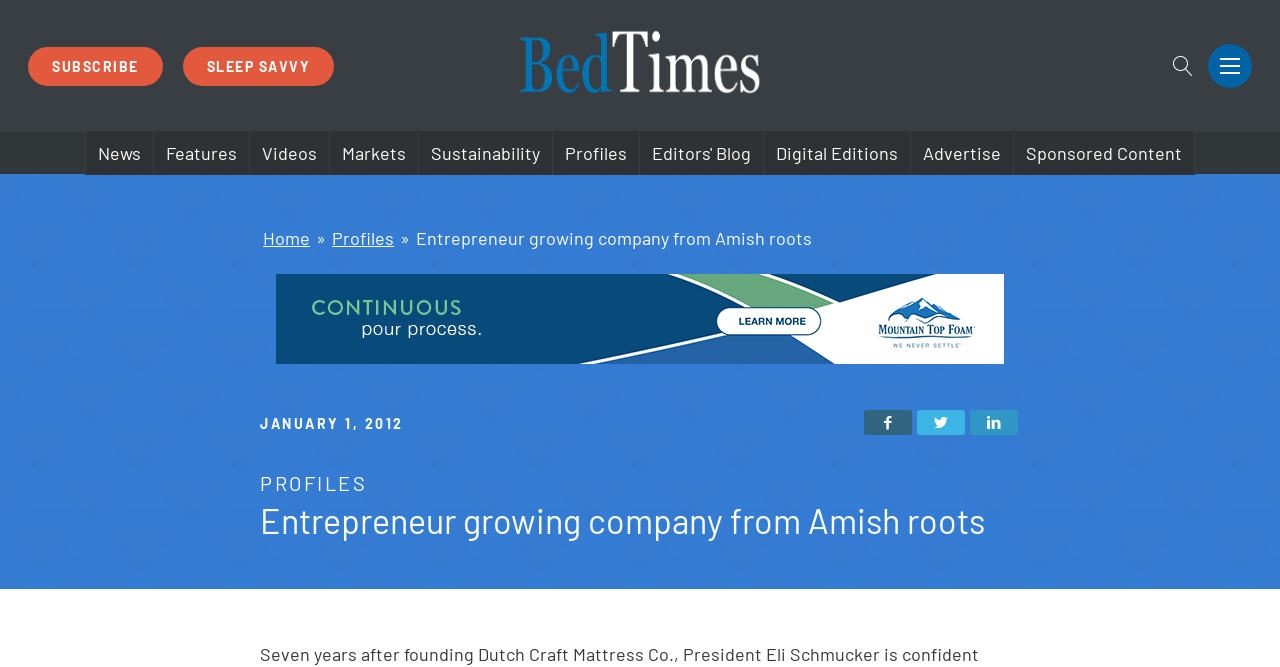Identify the bounding box coordinates of the section that should be clicked to achieve the task described: "Subscribe to the magazine".

[0.022, 0.07, 0.127, 0.128]